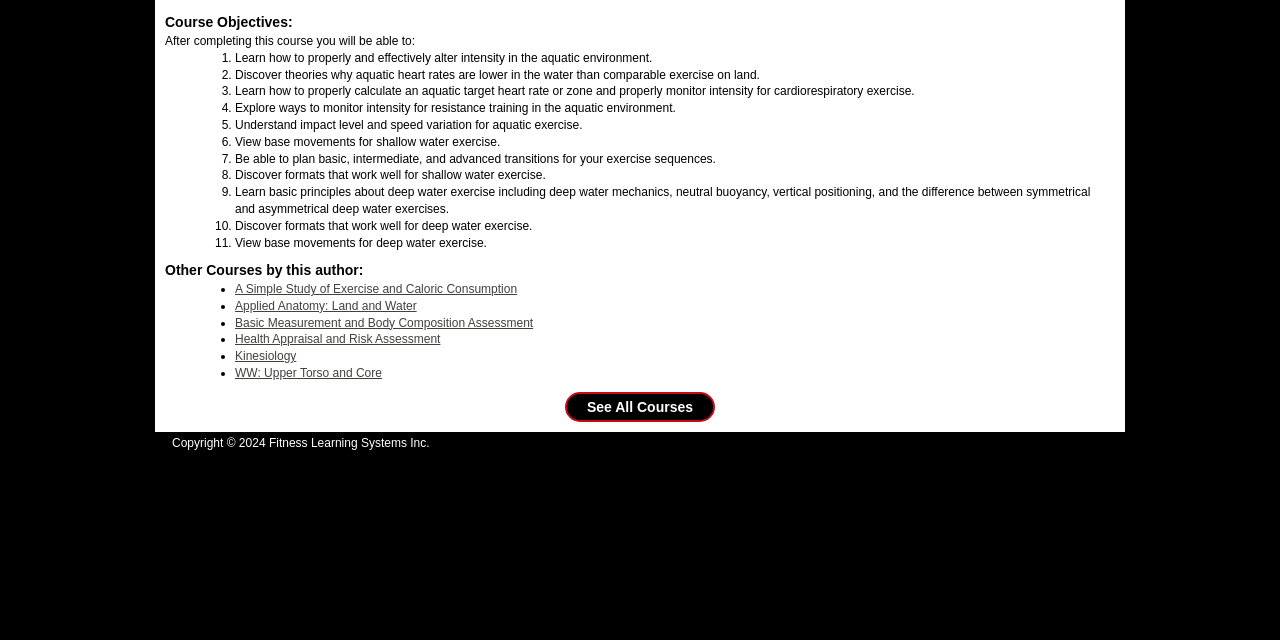Provide the bounding box coordinates of the UI element this sentence describes: "Kinesiology".

[0.184, 0.546, 0.232, 0.567]